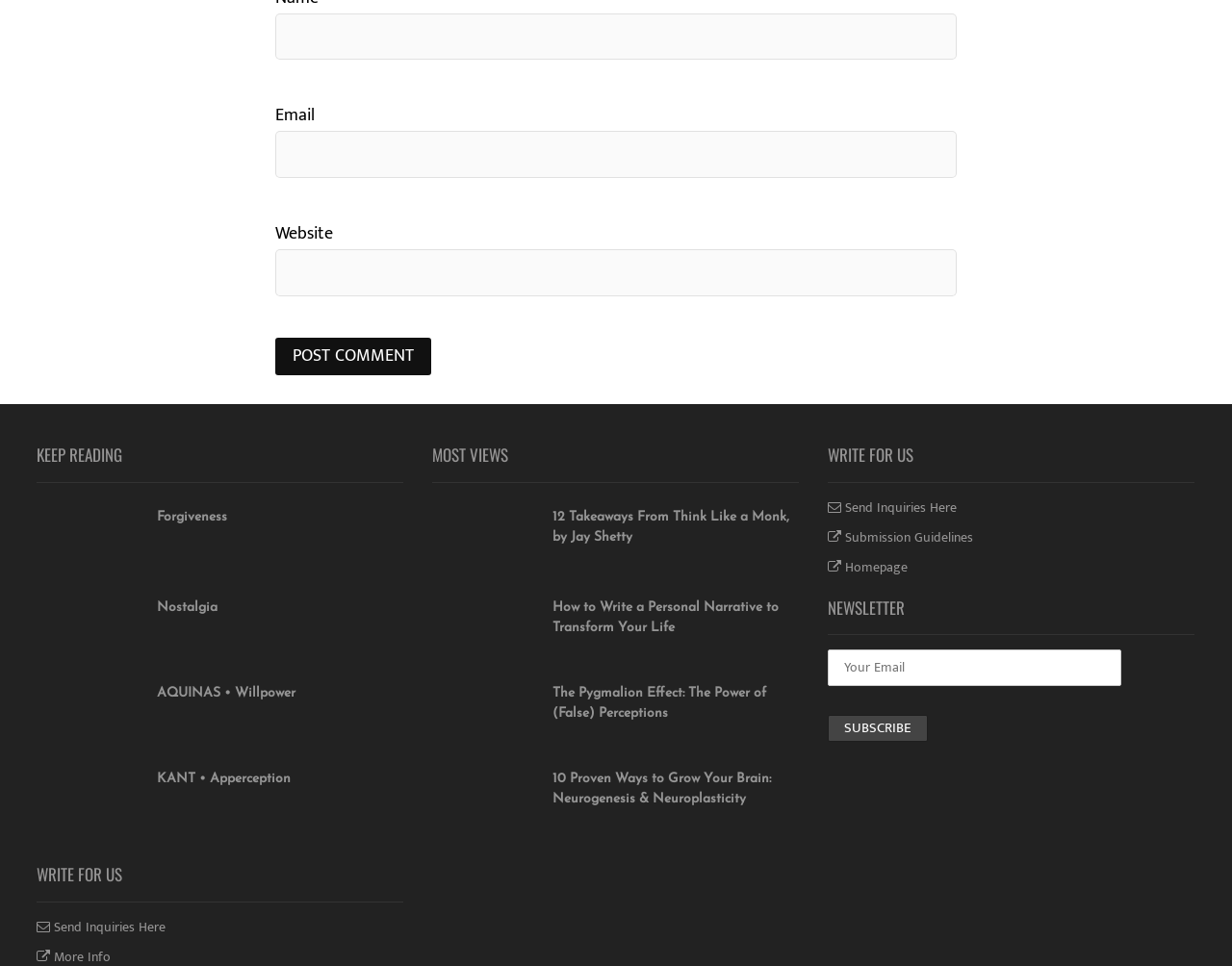Please identify the bounding box coordinates of the clickable area that will allow you to execute the instruction: "Enter your name".

[0.223, 0.014, 0.777, 0.062]